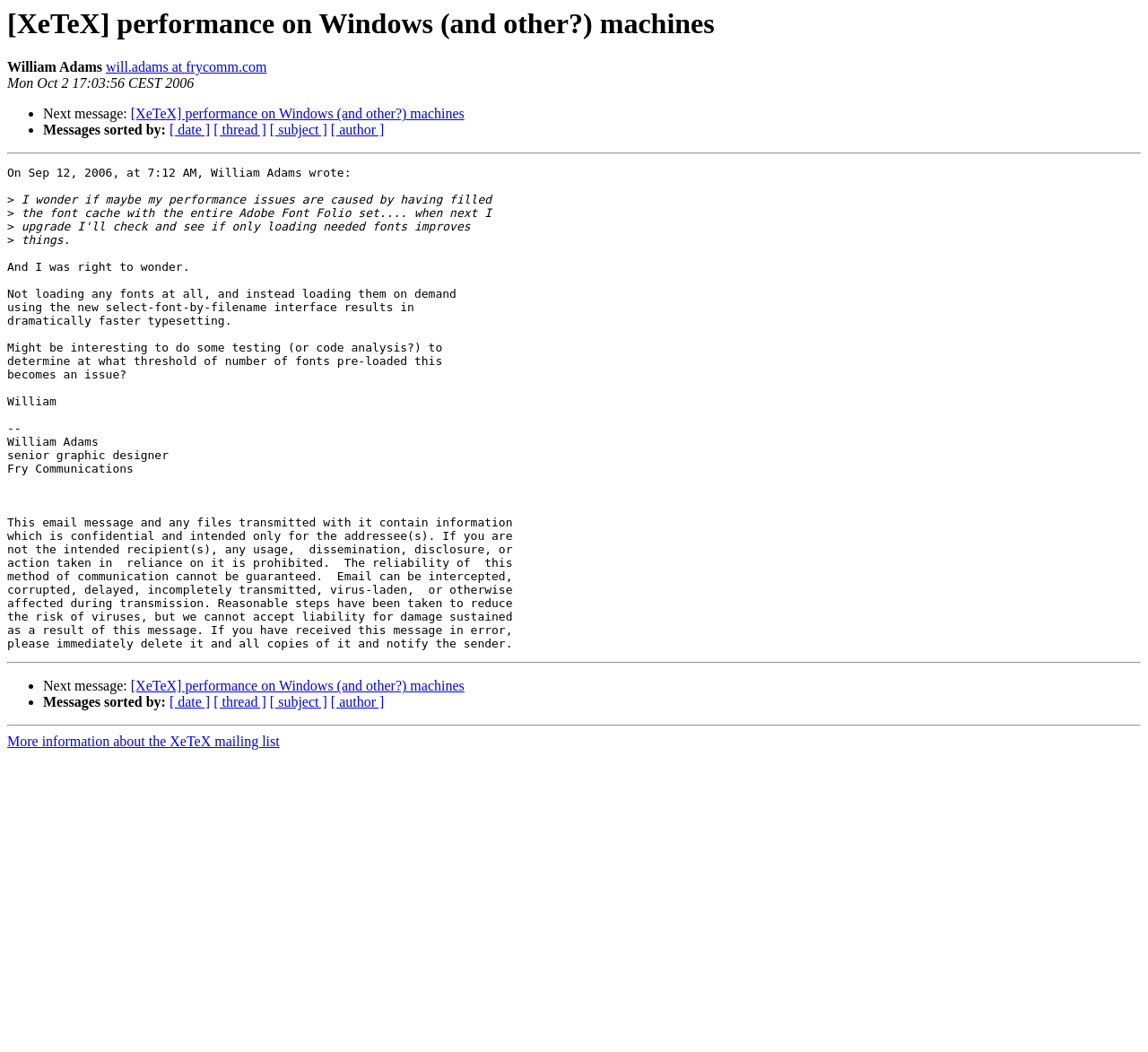Using details from the image, please answer the following question comprehensively:
What is the link at the bottom of the page?

The link at the bottom of the page is 'More information about the XeTeX mailing list', which provides additional information about the XeTeX mailing list, such as how to subscribe or unsubscribe, and other related details.